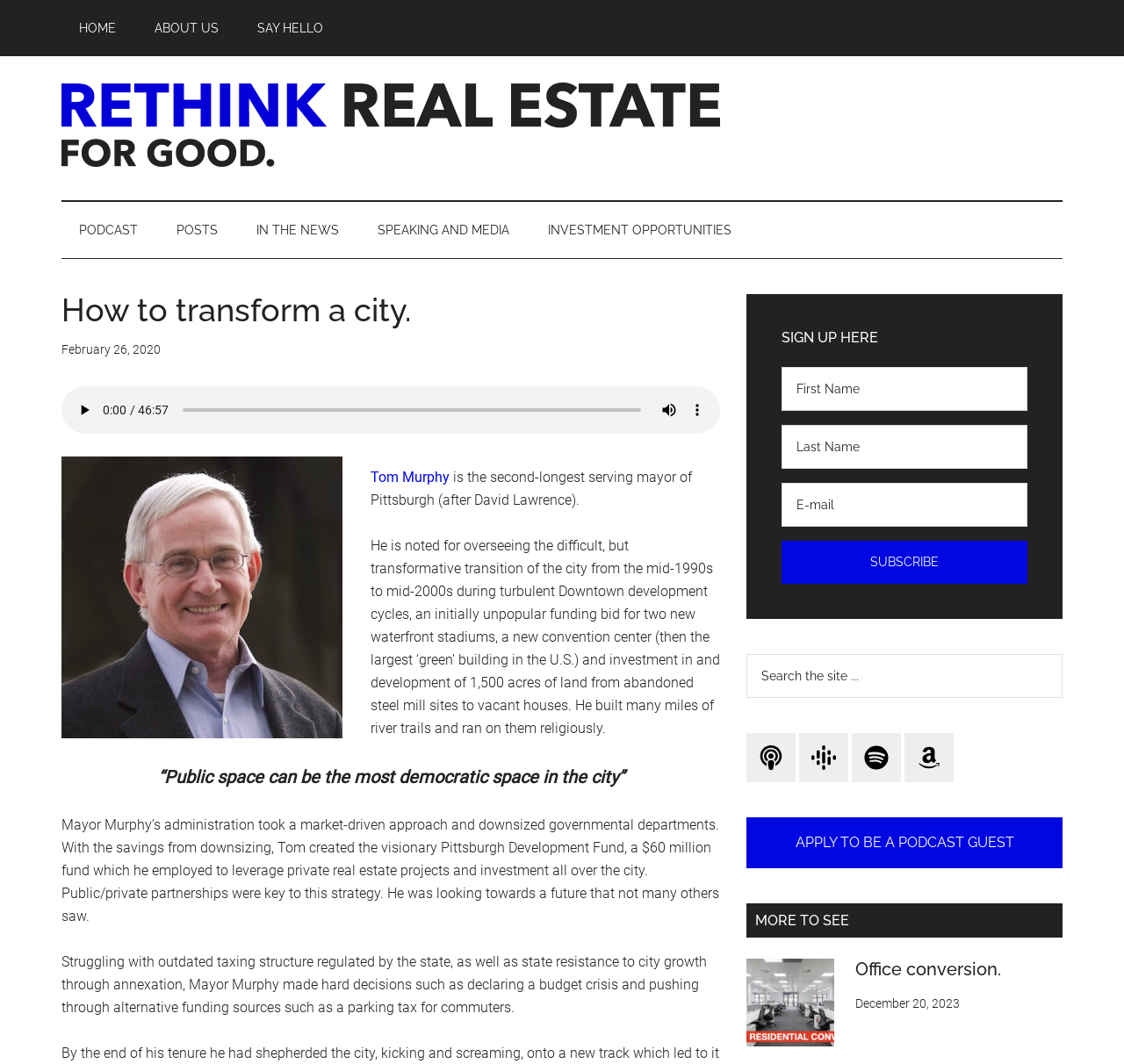From the element description: "aria-label="First Name" name="FNAME" placeholder="First Name"", extract the bounding box coordinates of the UI element. The coordinates should be expressed as four float numbers between 0 and 1, in the order [left, top, right, bottom].

[0.695, 0.345, 0.914, 0.386]